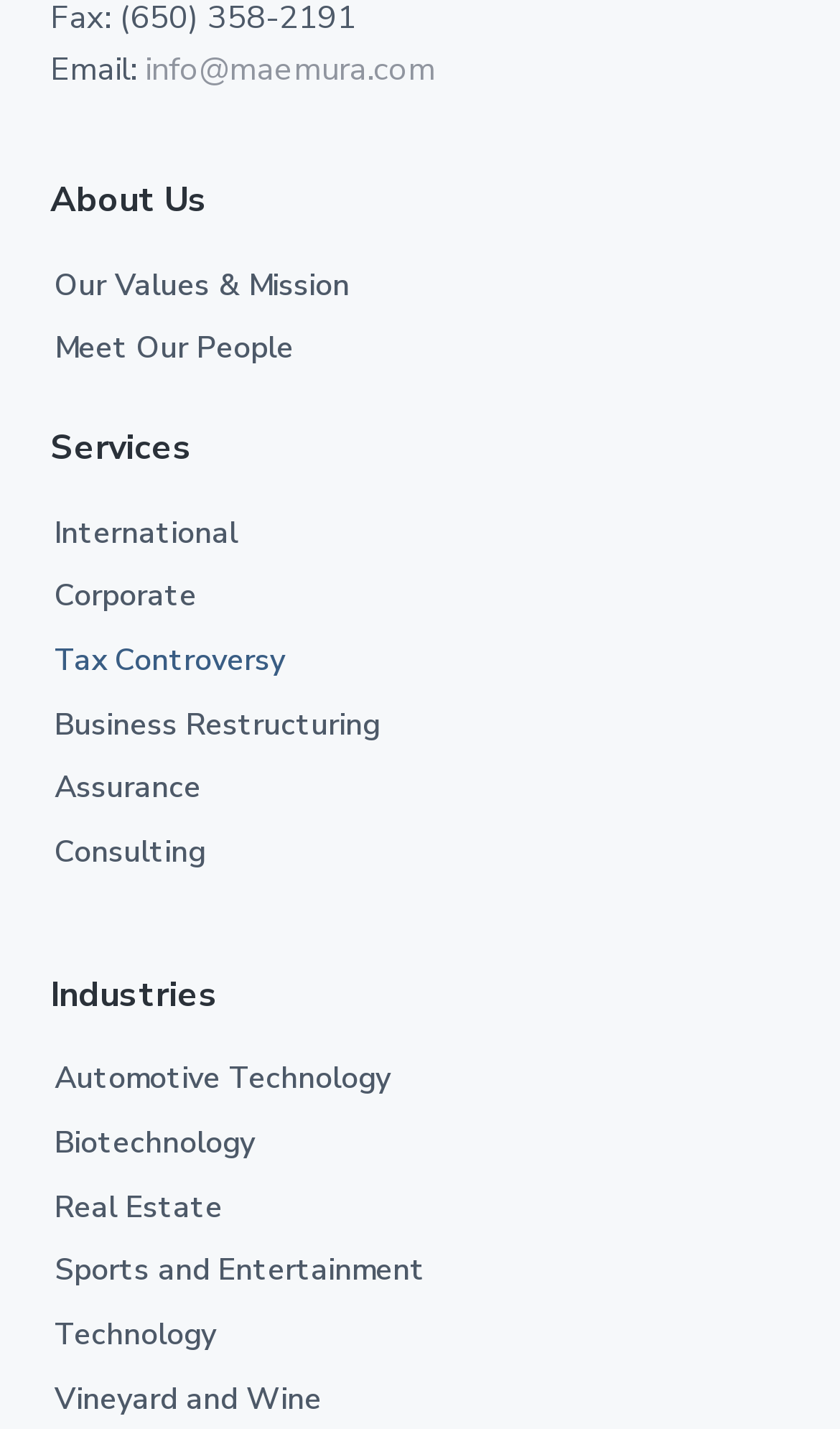Calculate the bounding box coordinates for the UI element based on the following description: "Our Values & Mission". Ensure the coordinates are four float numbers between 0 and 1, i.e., [left, top, right, bottom].

[0.065, 0.183, 0.416, 0.218]